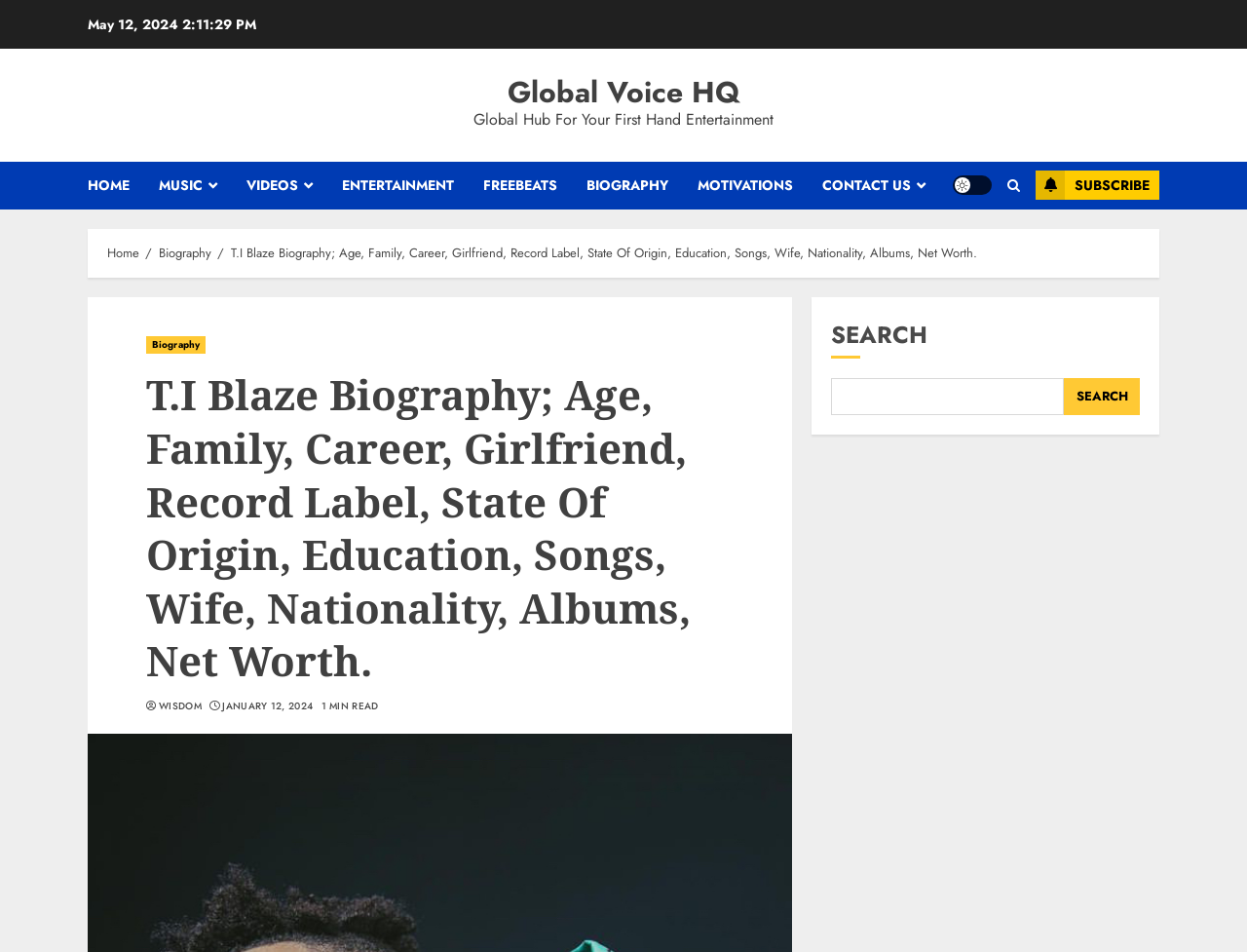Please find the bounding box coordinates for the clickable element needed to perform this instruction: "Contact the supplier".

None